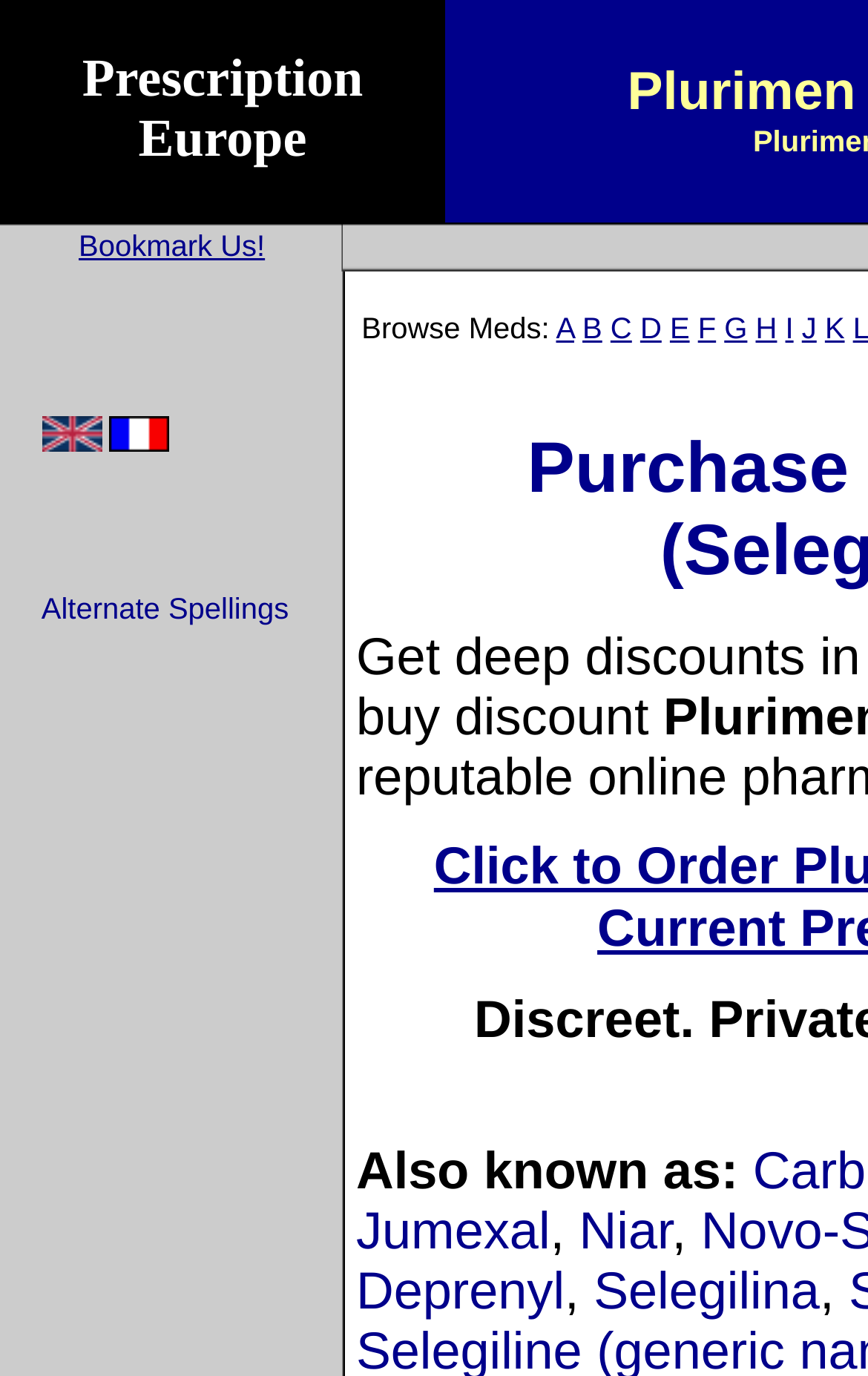Find the bounding box coordinates for the area that should be clicked to accomplish the instruction: "View information about Jumexal".

[0.41, 0.873, 0.634, 0.915]